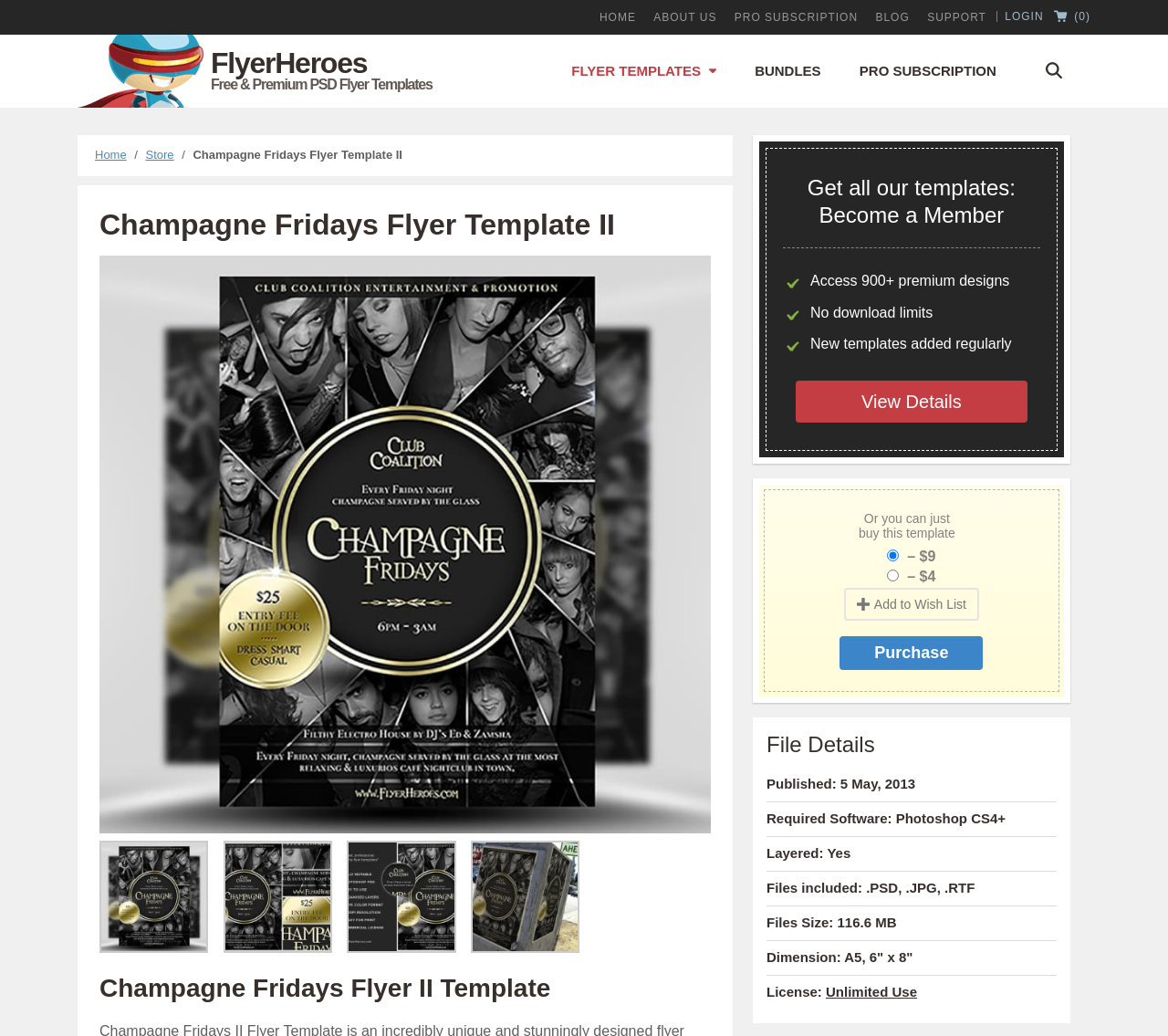Kindly provide the bounding box coordinates of the section you need to click on to fulfill the given instruction: "View the template details".

[0.681, 0.367, 0.879, 0.408]